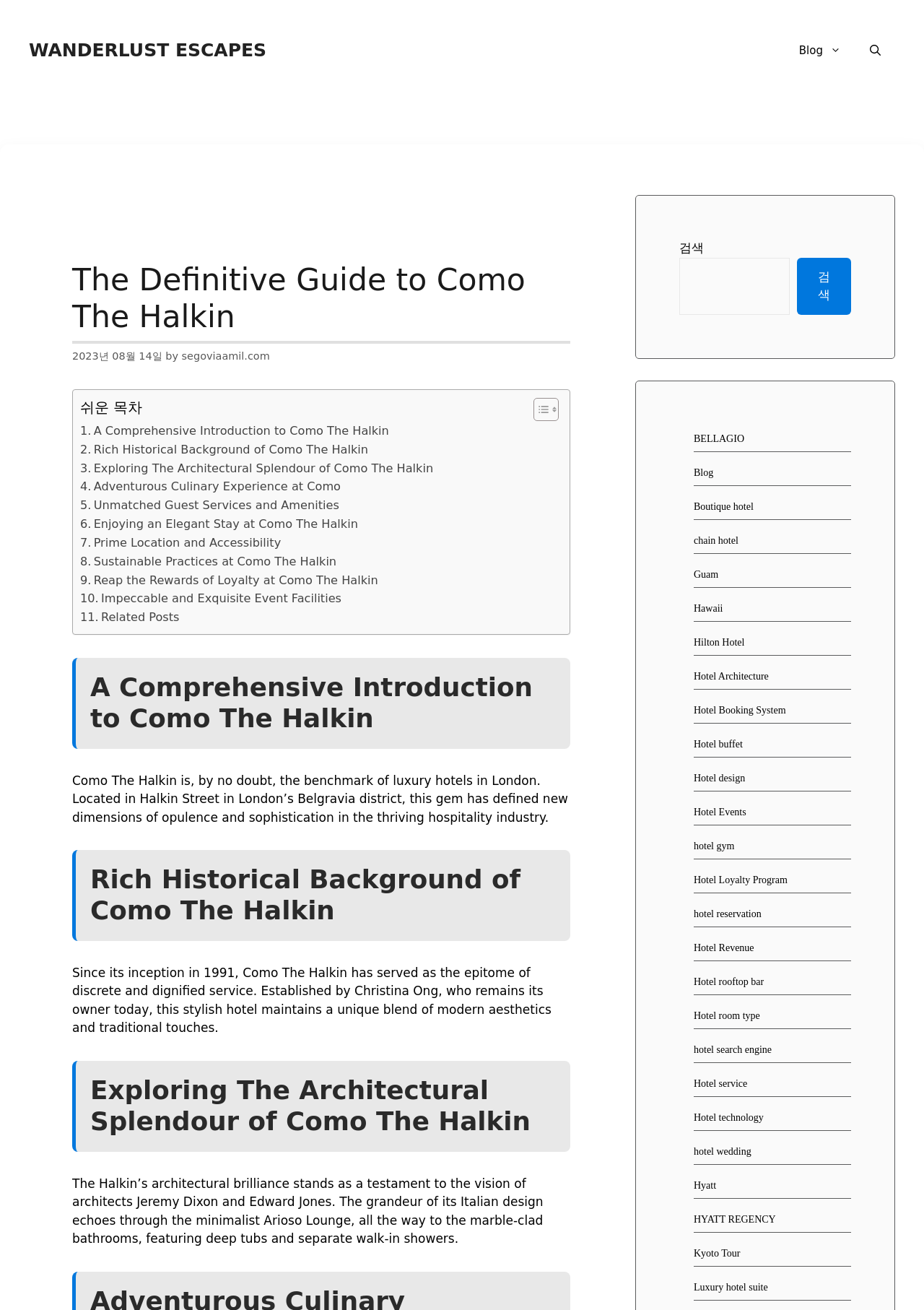Respond to the question below with a concise word or phrase:
What is the name of the lounge mentioned in the article?

Arioso Lounge